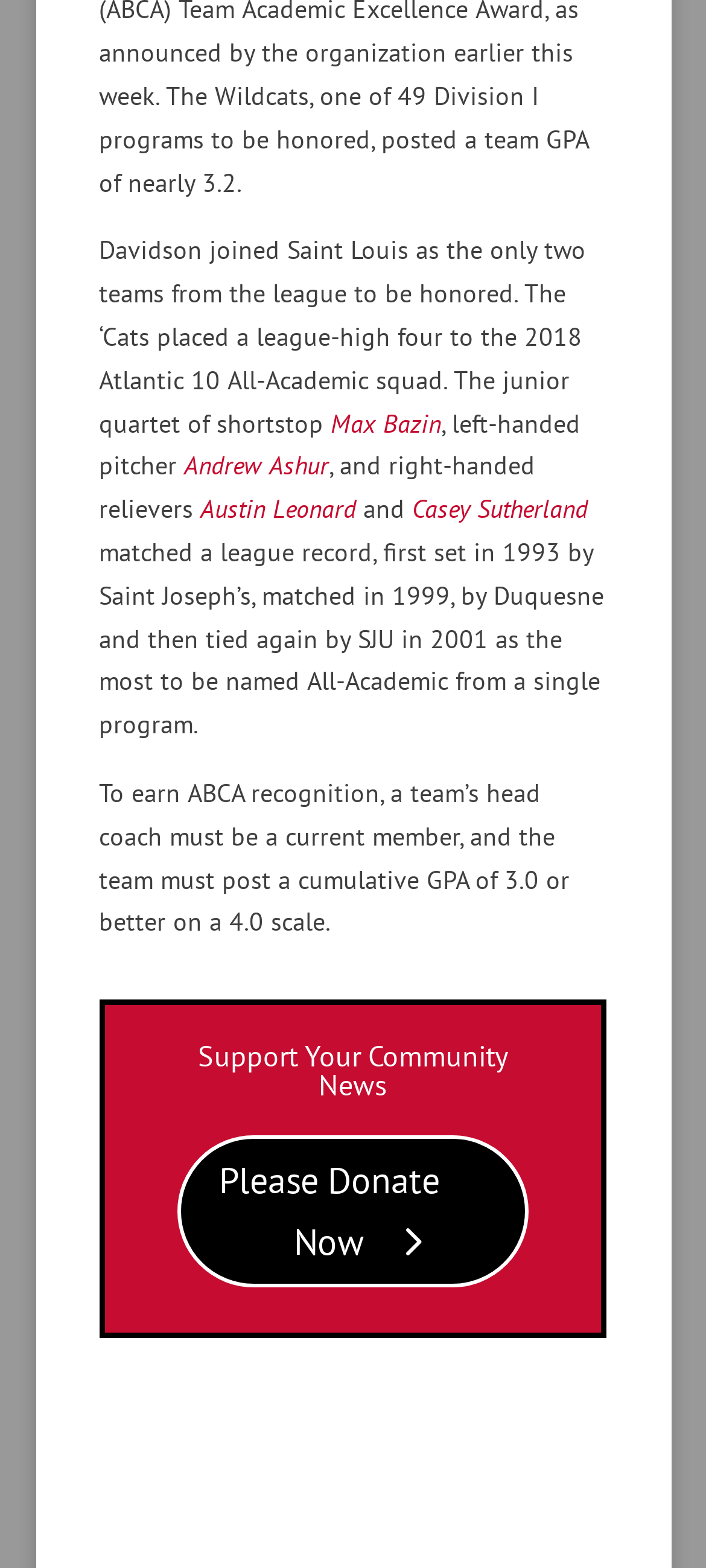Respond to the question with just a single word or phrase: 
How many players are mentioned in the article?

4